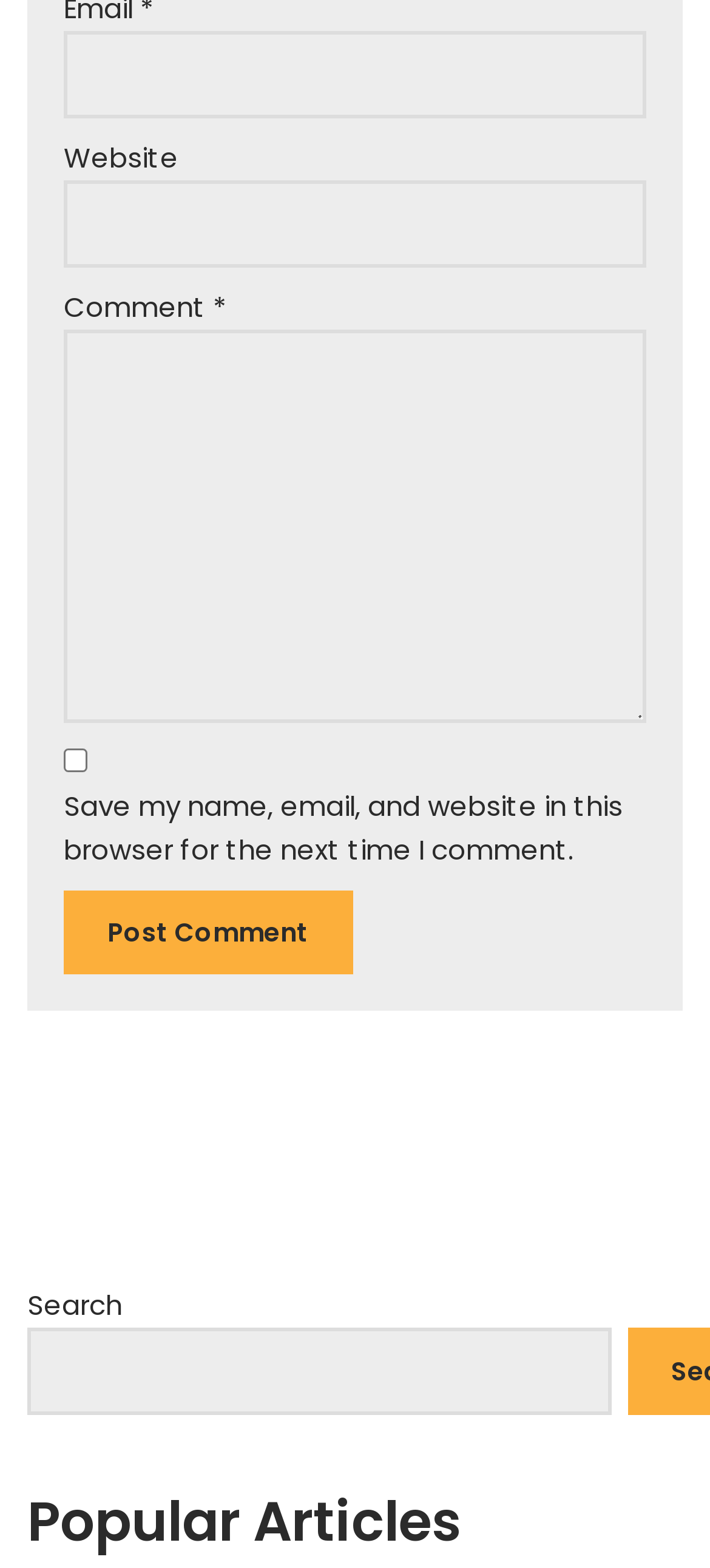What is the vertical position of the 'Website' textbox?
Refer to the screenshot and respond with a concise word or phrase.

Above the 'Comment' textbox